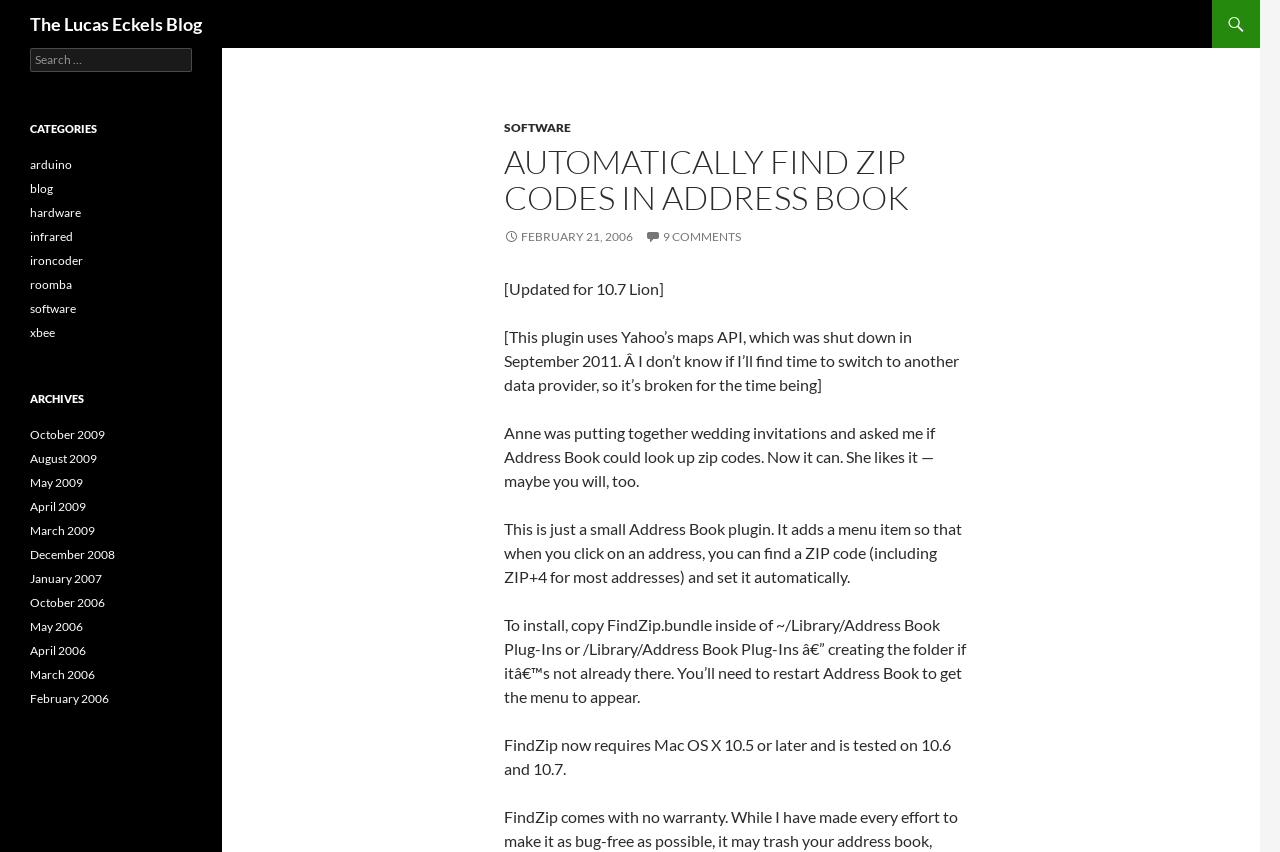What are the categories listed on the blog?
Based on the image, please offer an in-depth response to the question.

The categories listed on the blog can be found in the navigation section with the heading 'CATEGORIES', which includes links to categories such as 'arduino', 'blog', 'hardware', 'infrared', 'ironcoder', 'roomba', 'software', and 'xbee'.